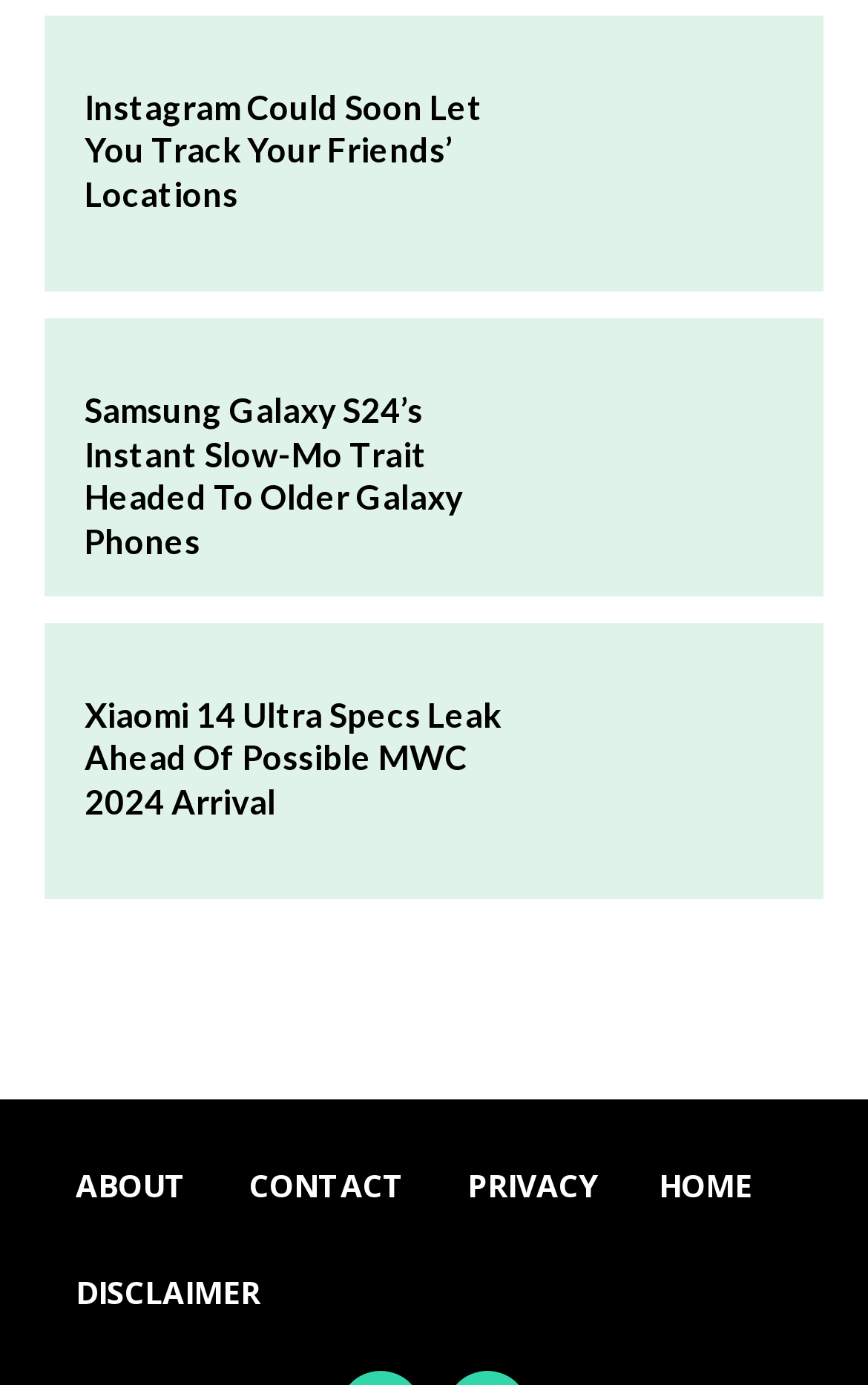Can you determine the bounding box coordinates of the area that needs to be clicked to fulfill the following instruction: "Read about Instagram's new feature"?

[0.645, 0.03, 0.903, 0.192]